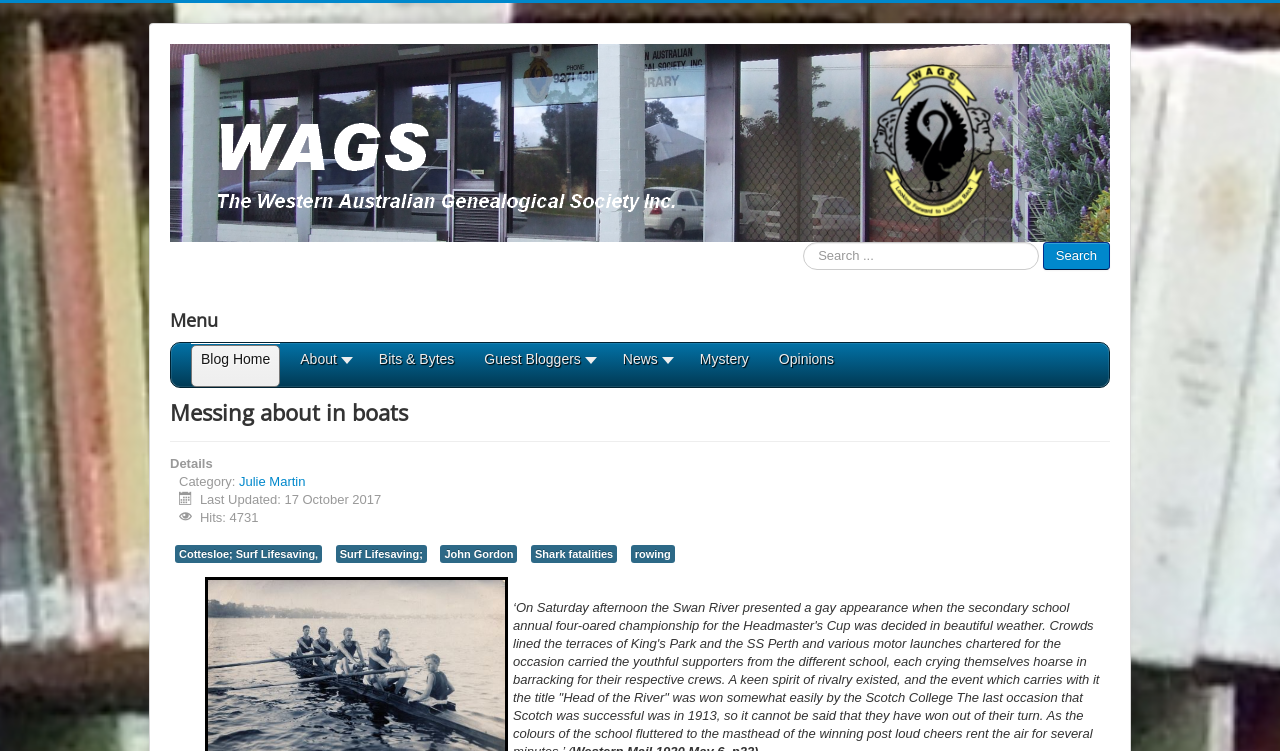Identify the bounding box of the UI component described as: "Shark fatalities".

[0.415, 0.726, 0.482, 0.75]